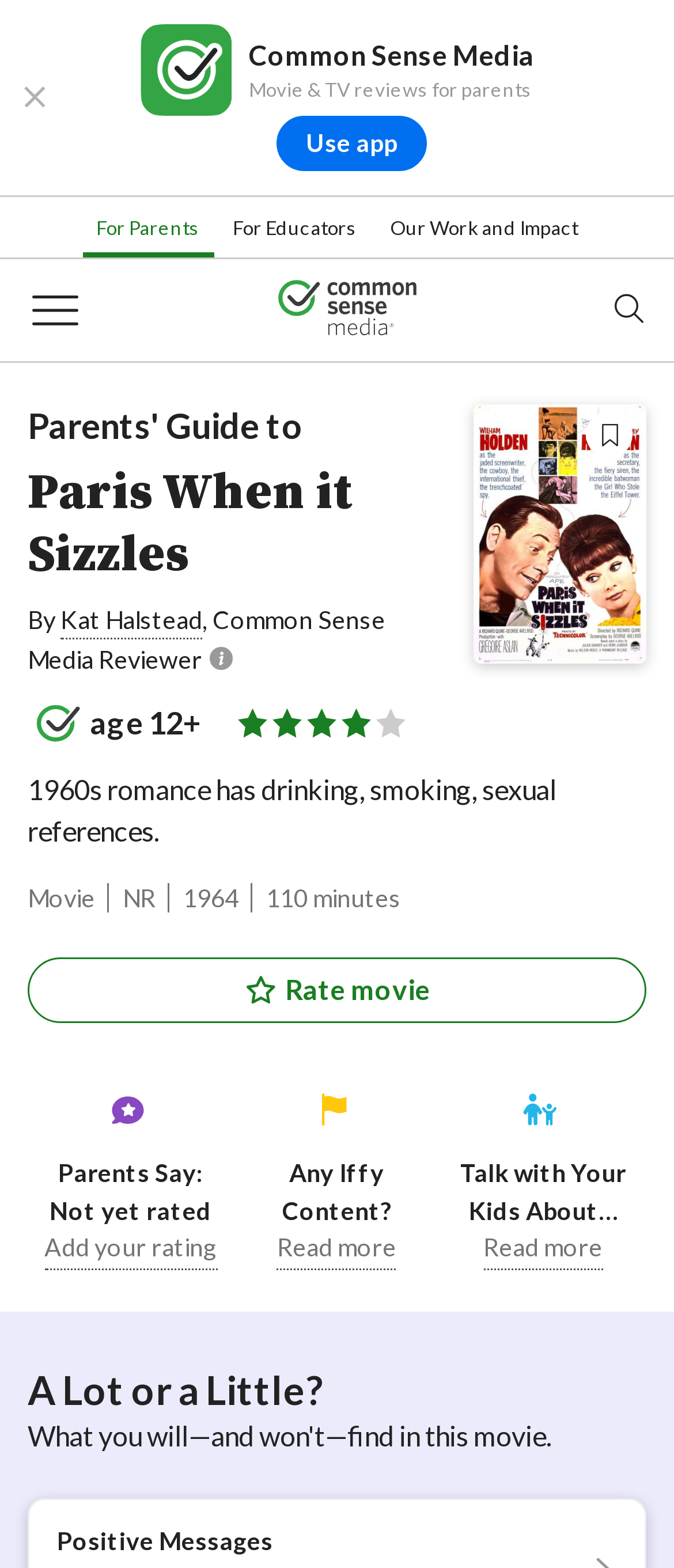Return the bounding box coordinates of the UI element that corresponds to this description: "parent_node: Parents Say:". The coordinates must be given as four float numbers in the range of 0 and 1, [left, top, right, bottom].

[0.041, 0.697, 0.347, 0.81]